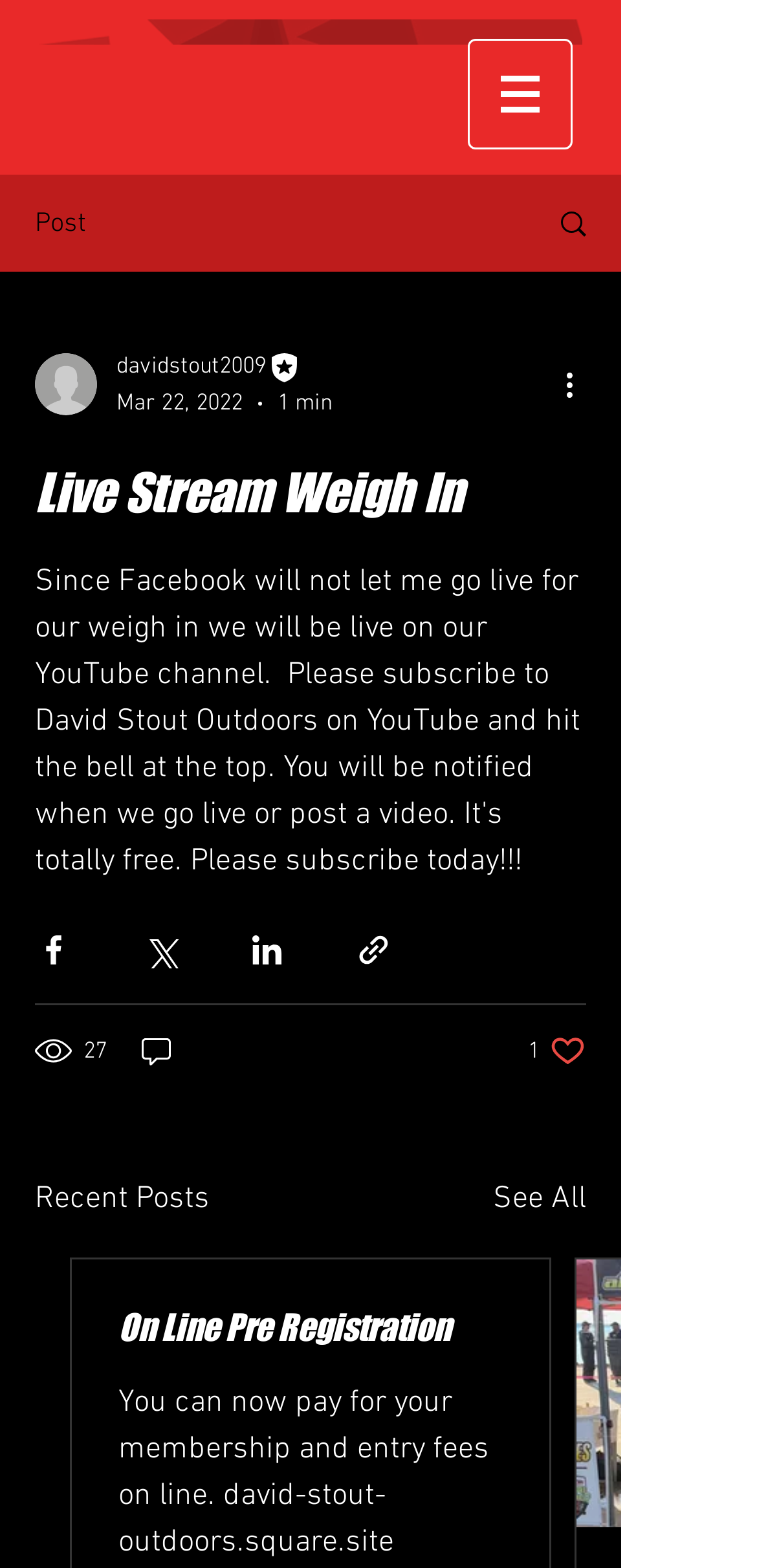Please identify the bounding box coordinates of the element that needs to be clicked to execute the following command: "Click the subscribe button". Provide the bounding box using four float numbers between 0 and 1, formatted as [left, top, right, bottom].

[0.695, 0.113, 0.818, 0.172]